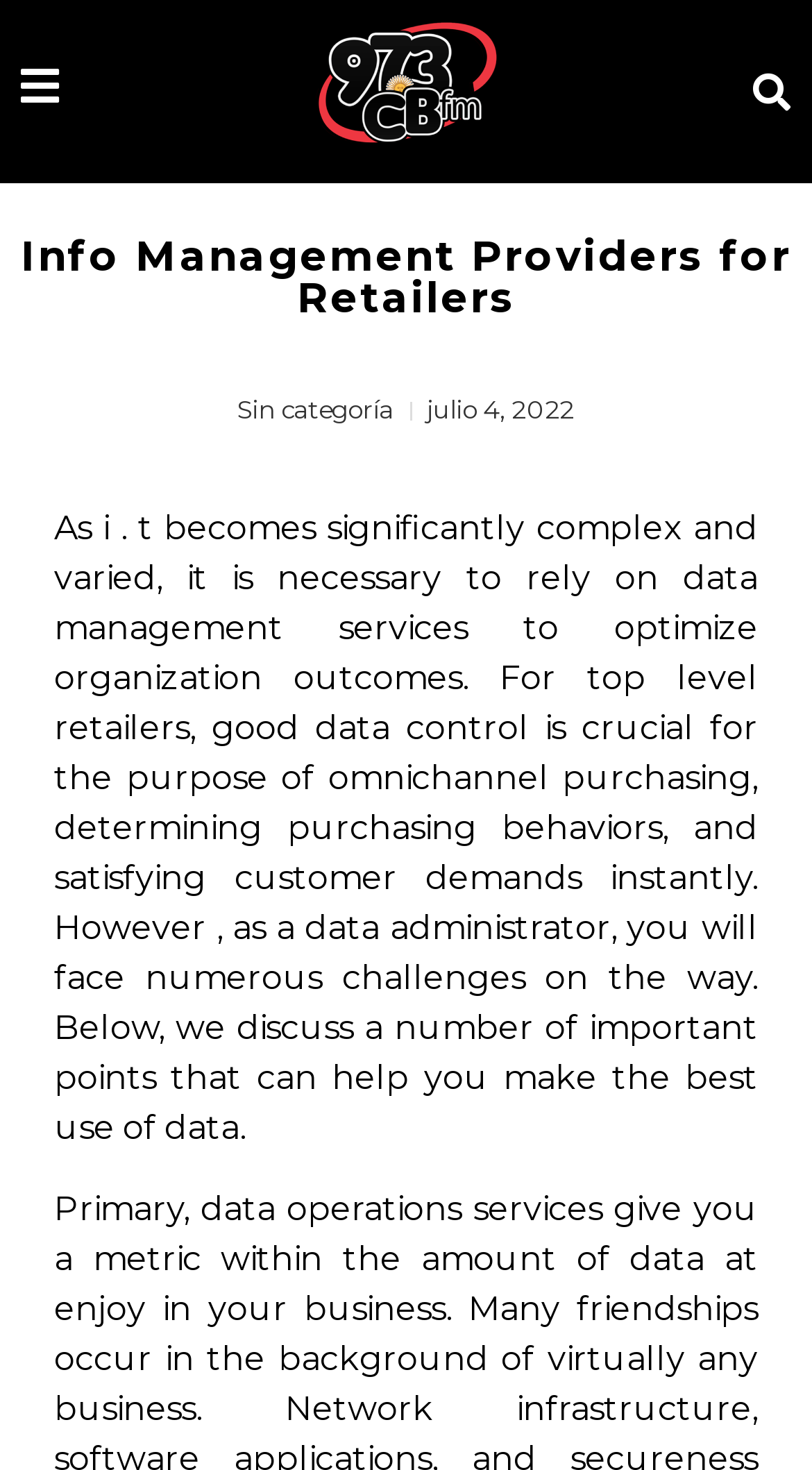Provide an in-depth caption for the contents of the webpage.

The webpage is about info management providers for retailers, with a prominent heading at the top center of the page. Below the heading, there is a button at the top left corner and a link at the top center. A search bar is located at the top right corner. 

Further down, there is a link "Sin categoría" at the middle left, accompanied by a static text "julio 4, 2022" to its right. 

The main content of the page is a long paragraph of text, spanning almost the entire width of the page, located below the link and the static text. The text discusses the importance of data management services for top-level retailers, the challenges faced by data administrators, and provides guidance on making the best use of data.